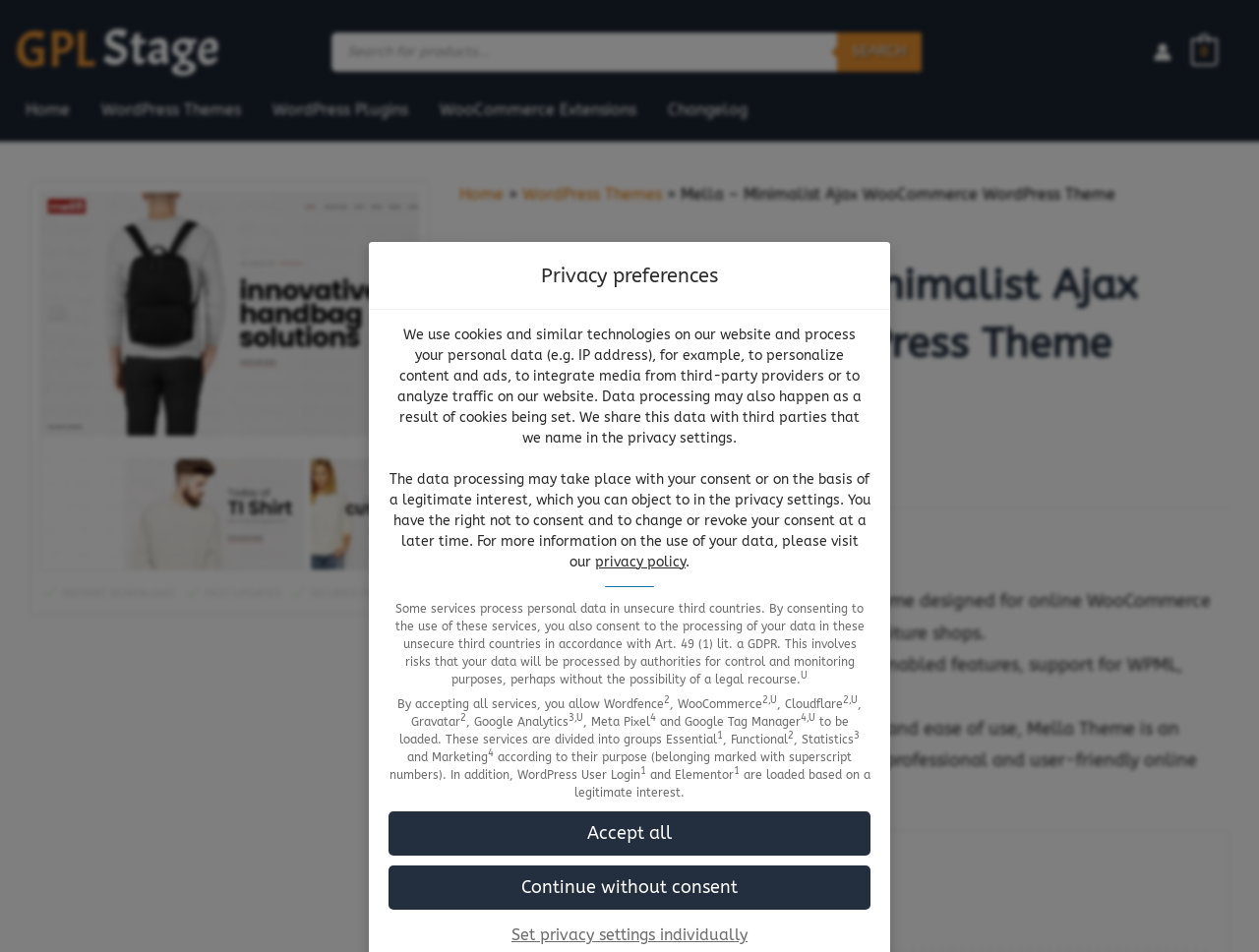Construct a comprehensive description capturing every detail on the webpage.

The webpage is focused on a WordPress theme called Mella, specifically designed for online WooCommerce stores, suitable for fashion, digital, and furniture shops. 

At the top, there is a link to "Skip to consent choices". Below it, a heading "Privacy preferences" is displayed. 

A block of text explains the use of cookies and similar technologies on the website, including data processing, personalization, and integration of third-party media. This text is followed by another paragraph explaining the data processing, consent, and the right to revoke consent. 

A link to the "privacy policy" is provided below. 

The webpage then lists various services that process personal data, including Wordfence, WooCommerce, Cloudflare, Gravatar, Google Analytics, Meta Pixel, and Google Tag Manager. Each service is categorized as Essential, Functional, Statistics, or Marketing, and some are marked as processing data in unsecure third countries. 

At the bottom, there are three buttons: "Accept all", "Continue without consent", and a link to "Set privacy settings individually".